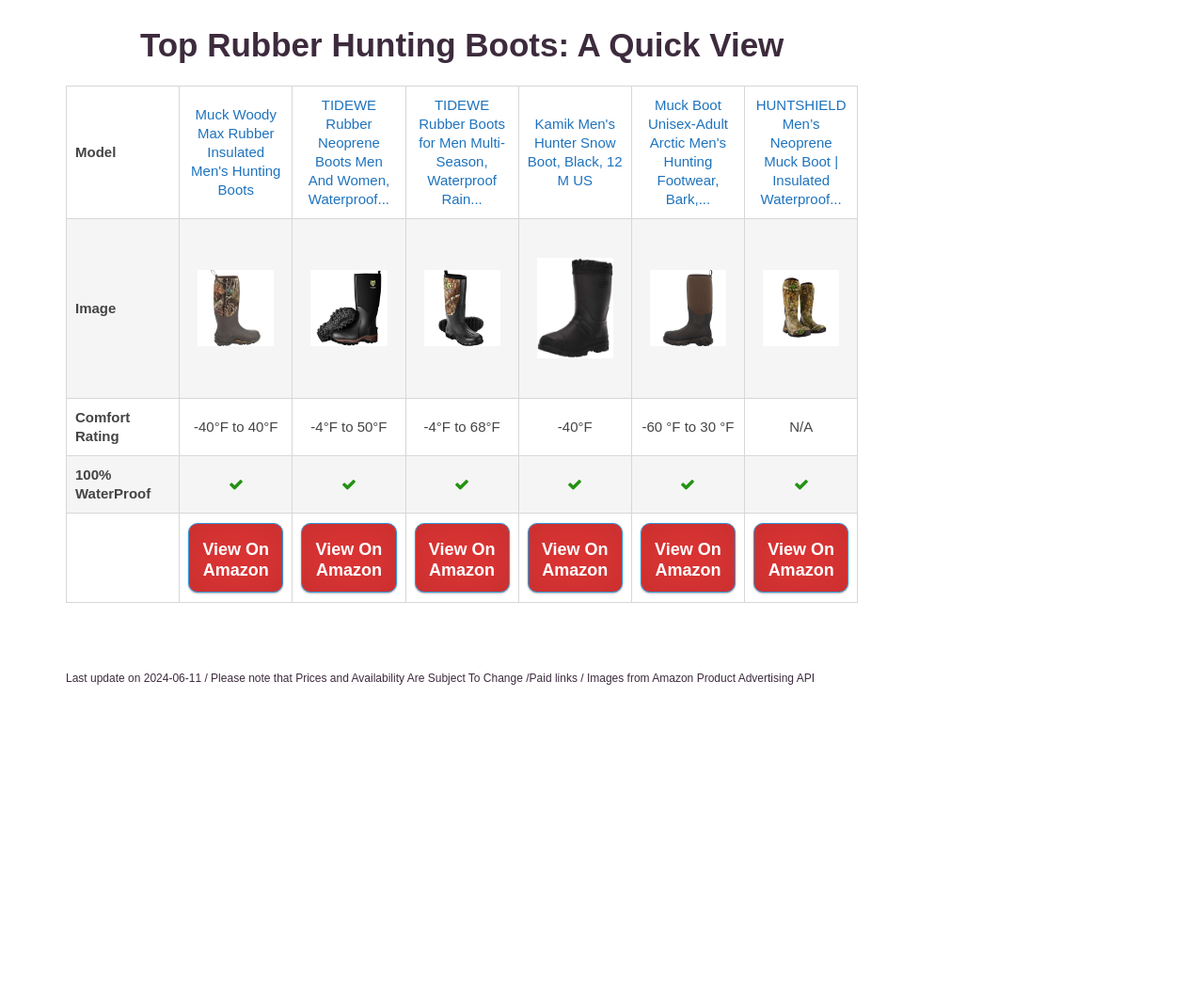Pinpoint the bounding box coordinates for the area that should be clicked to perform the following instruction: "View on Amazon for HUNTSHIELD Men’s Neoprene Muck Boot".

[0.626, 0.532, 0.705, 0.603]